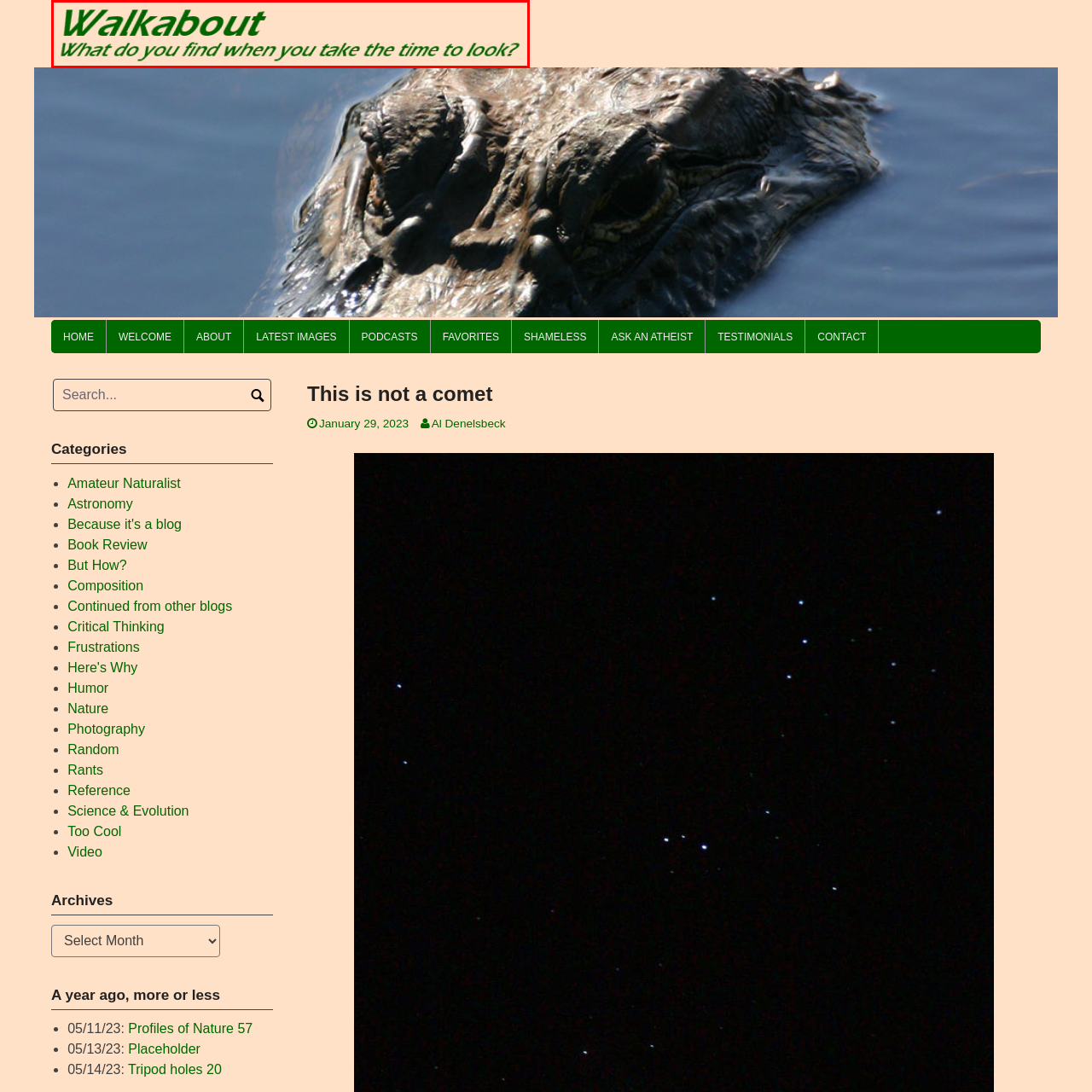What is the tone of the background?
Examine the image that is surrounded by the red bounding box and answer the question with as much detail as possible using the image.

The background has a soft, warm tone, which adds to the overall inviting and reflective atmosphere of the design, encapsulating the essence of curiosity and attentiveness in one's surroundings.